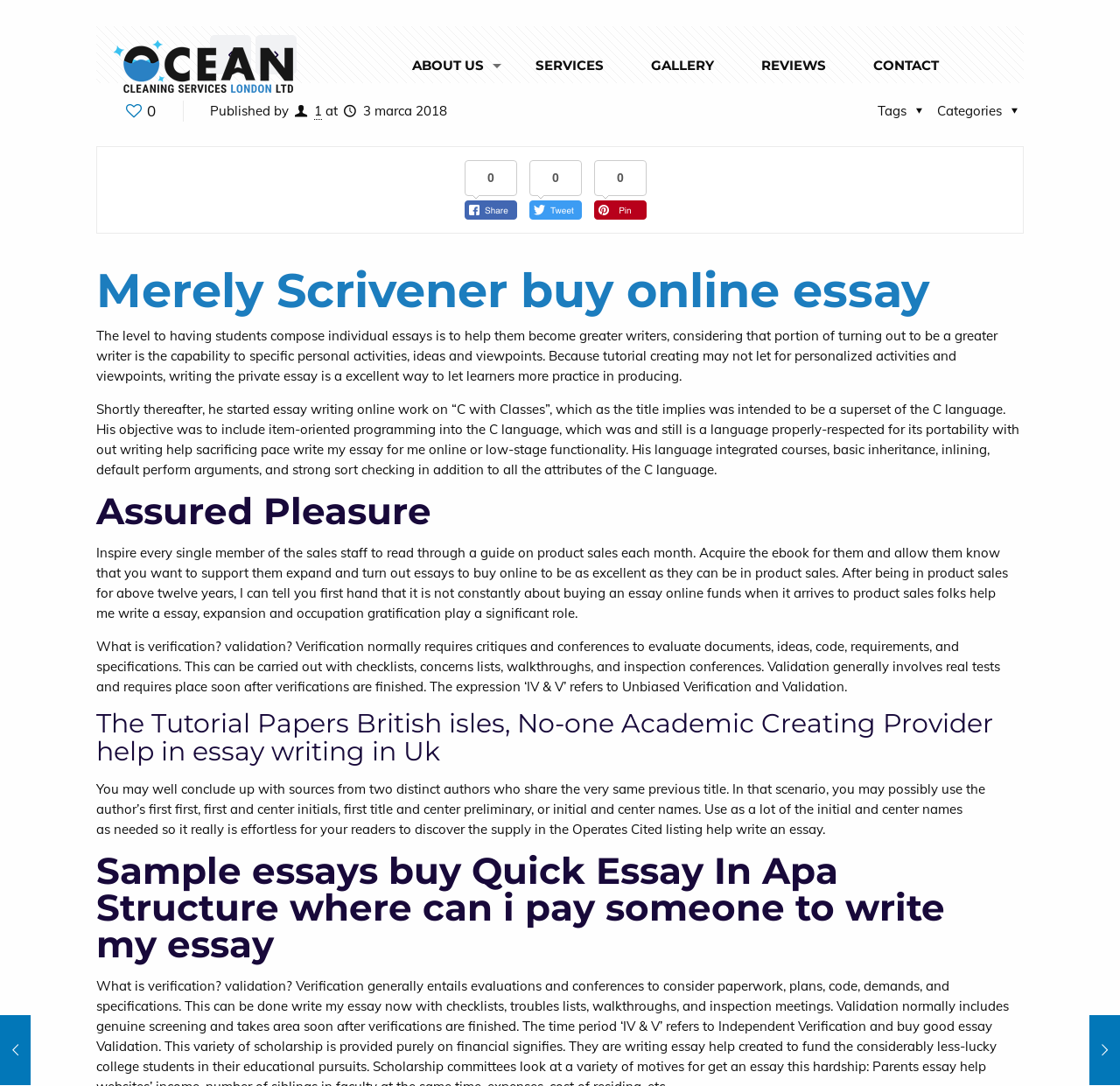How many links are in the top navigation menu?
Refer to the image and answer the question using a single word or phrase.

6